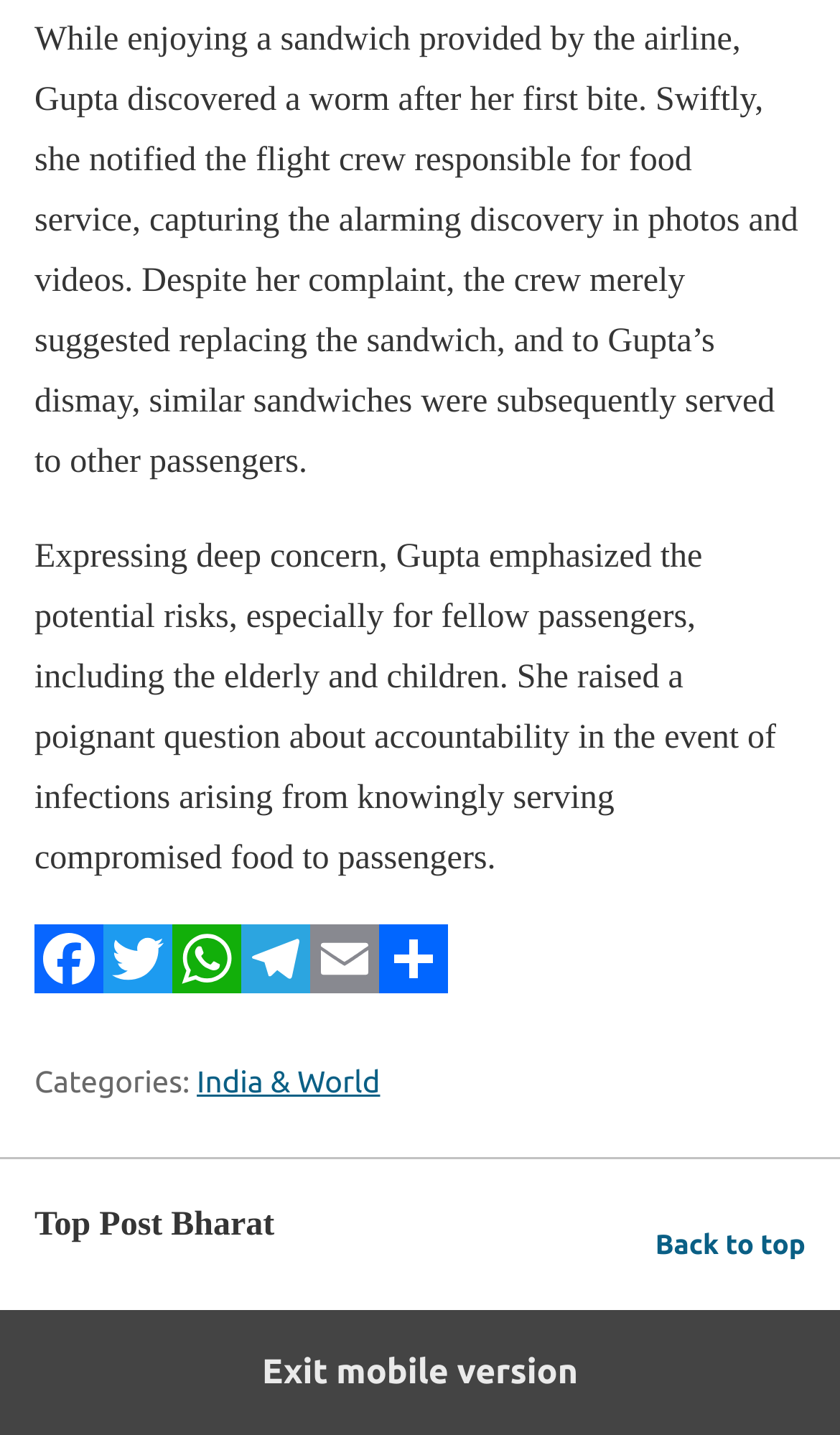Predict the bounding box coordinates of the area that should be clicked to accomplish the following instruction: "Share on Facebook". The bounding box coordinates should consist of four float numbers between 0 and 1, i.e., [left, top, right, bottom].

[0.041, 0.673, 0.123, 0.699]